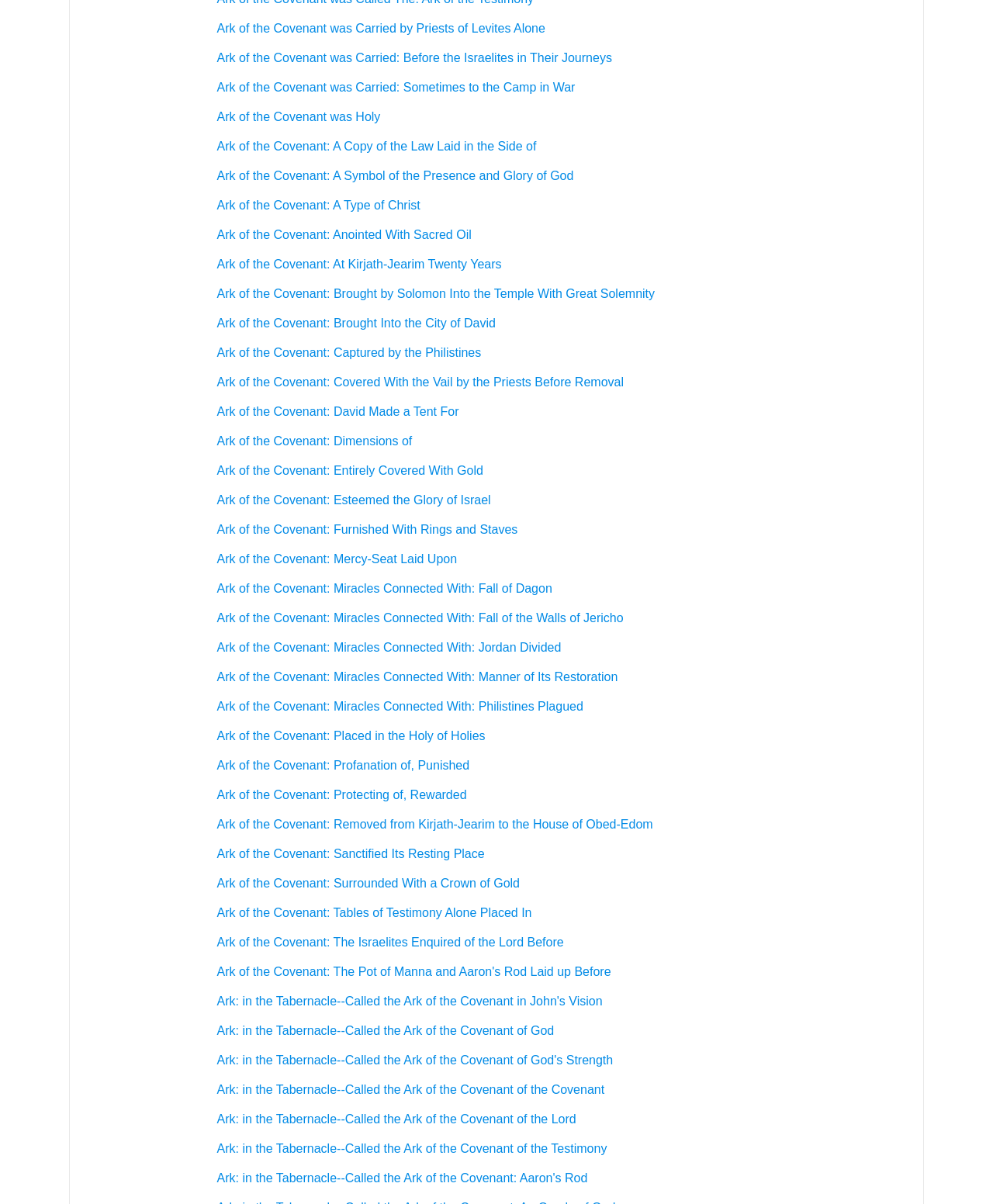What is the topic of the webpage?
Please provide a detailed and thorough answer to the question.

Based on the numerous links on the webpage, it appears that the topic of the webpage is the Ark of the Covenant, a biblical artifact. The links provide various information about the Ark, such as its history, significance, and characteristics.